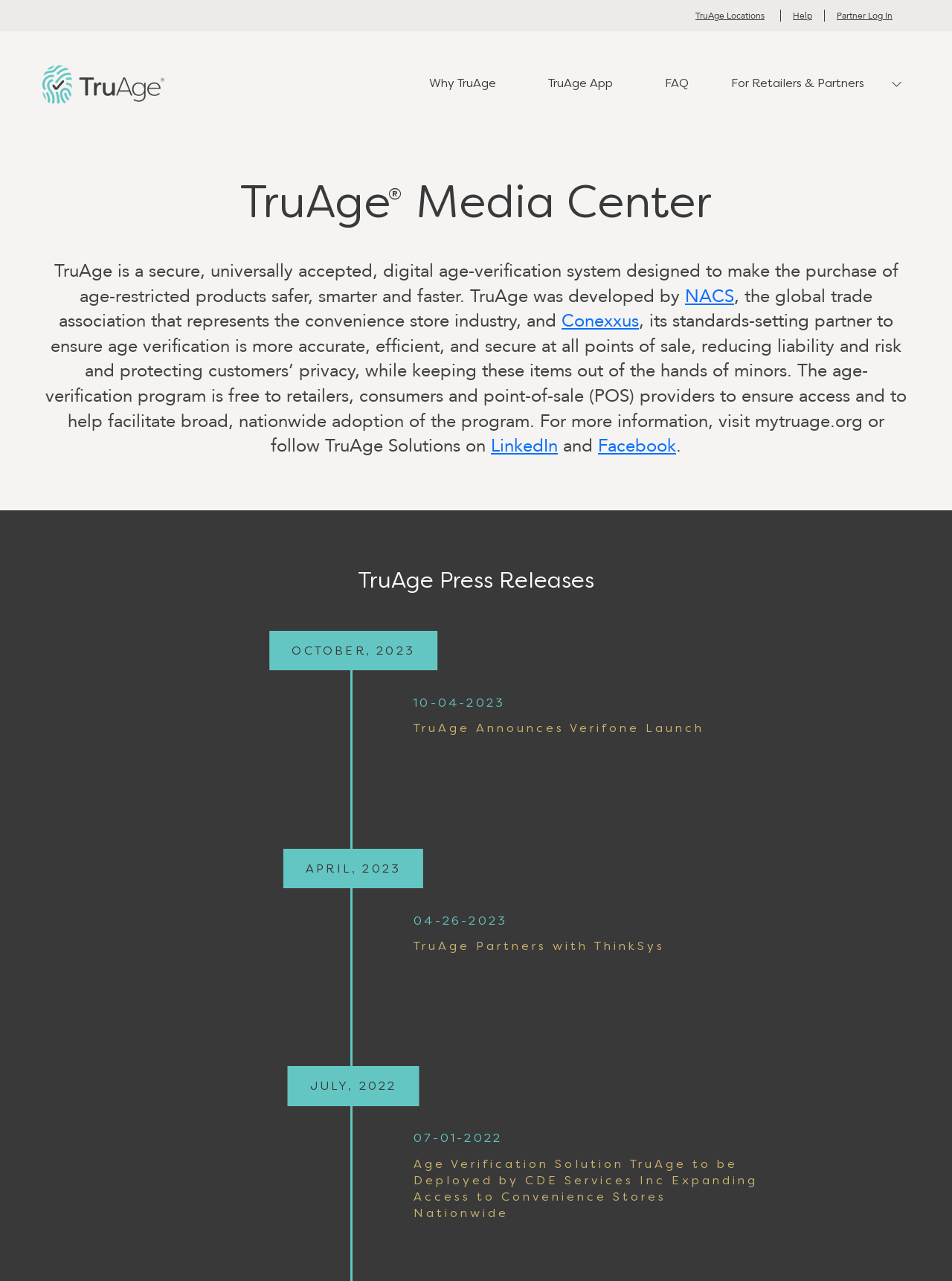Can you extract the headline from the webpage for me?

TruAge® Media Center